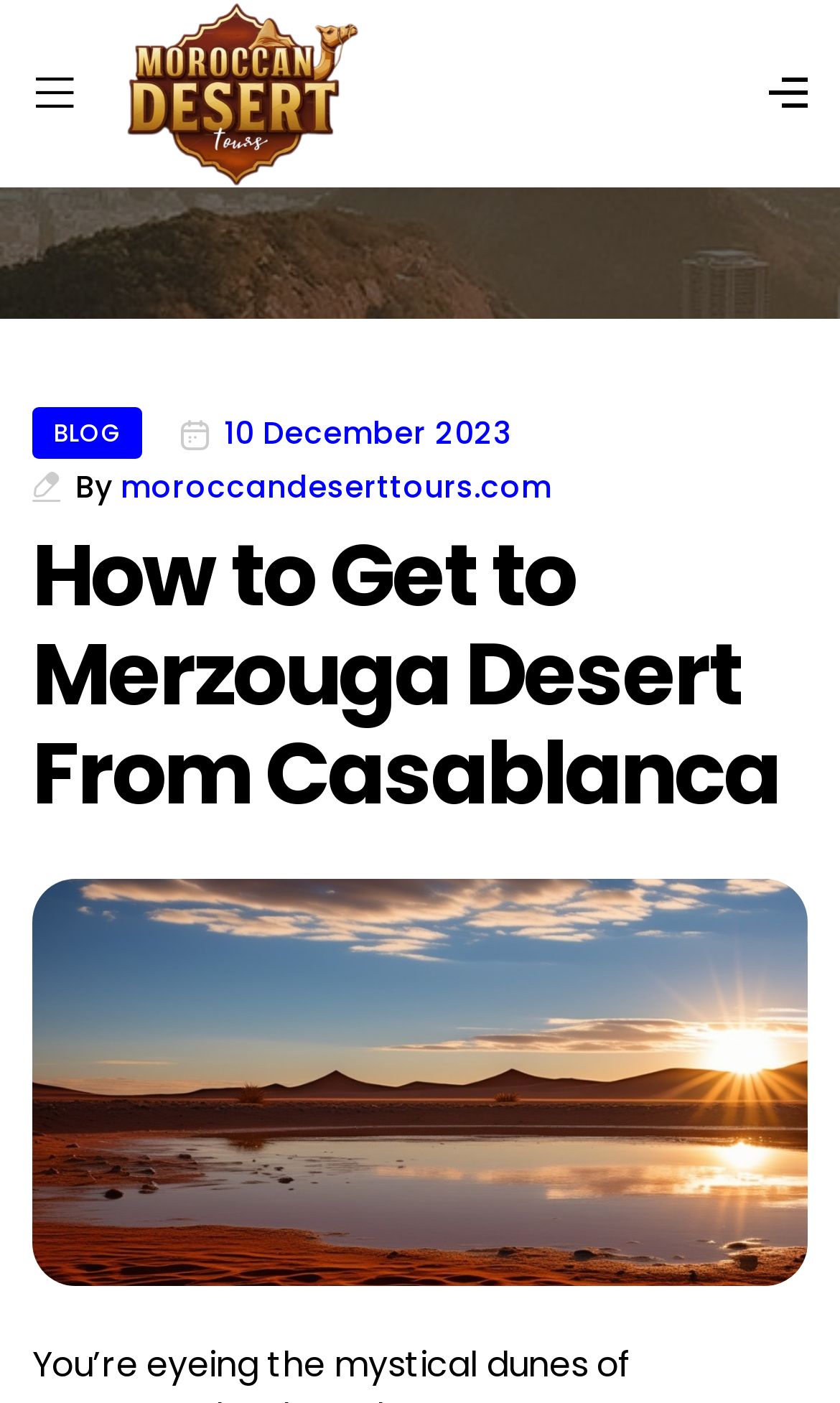Summarize the webpage in an elaborate manner.

The webpage is about Moroccan Desert Tours, specifically focusing on how to get to Merzouga Desert from Casablanca. At the top left corner, there is a link with no text, and next to it, there is a logo image of the company. On the top right corner, there is another link with no text. 

Below the top section, there is a header section that spans the entire width of the page. Within this section, there are several elements. On the left side, there is a link to the blog, followed by a link showing the date "10 December 2023" and a static text "By". Next to the "By" text, there is a link to the website "moroccandeserttours.com". 

In the center of the header section, there is a heading that reads "How to Get to Merzouga Desert From Casablanca". Below the header section, there is a large image that takes up most of the page's width, titled "How to Get to Merzouga Desert From Casablanca 1".